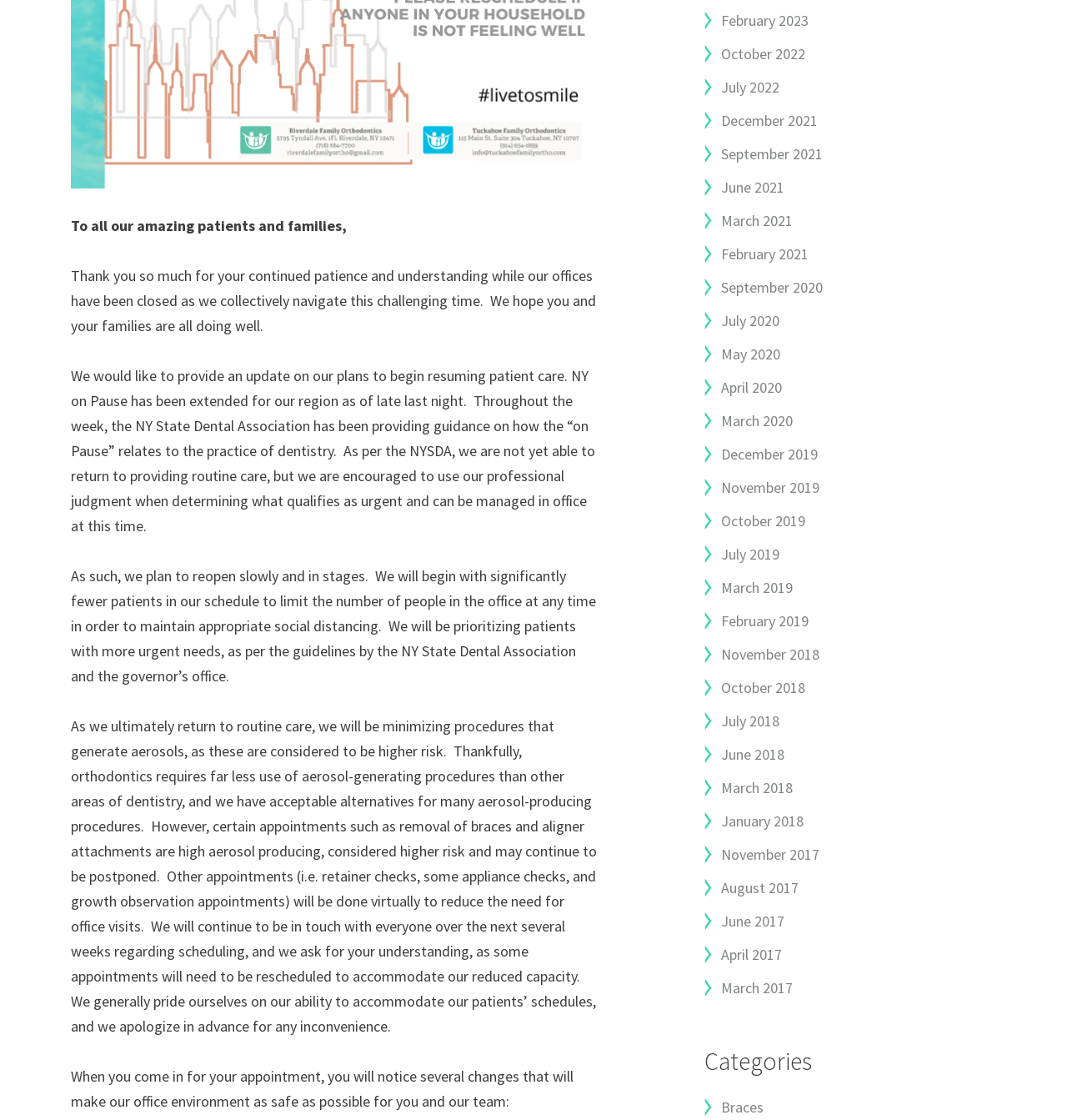Determine the bounding box for the HTML element described here: "Braces". The coordinates should be given as [left, top, right, bottom] with each number being a float between 0 and 1.

[0.66, 0.98, 0.716, 0.997]